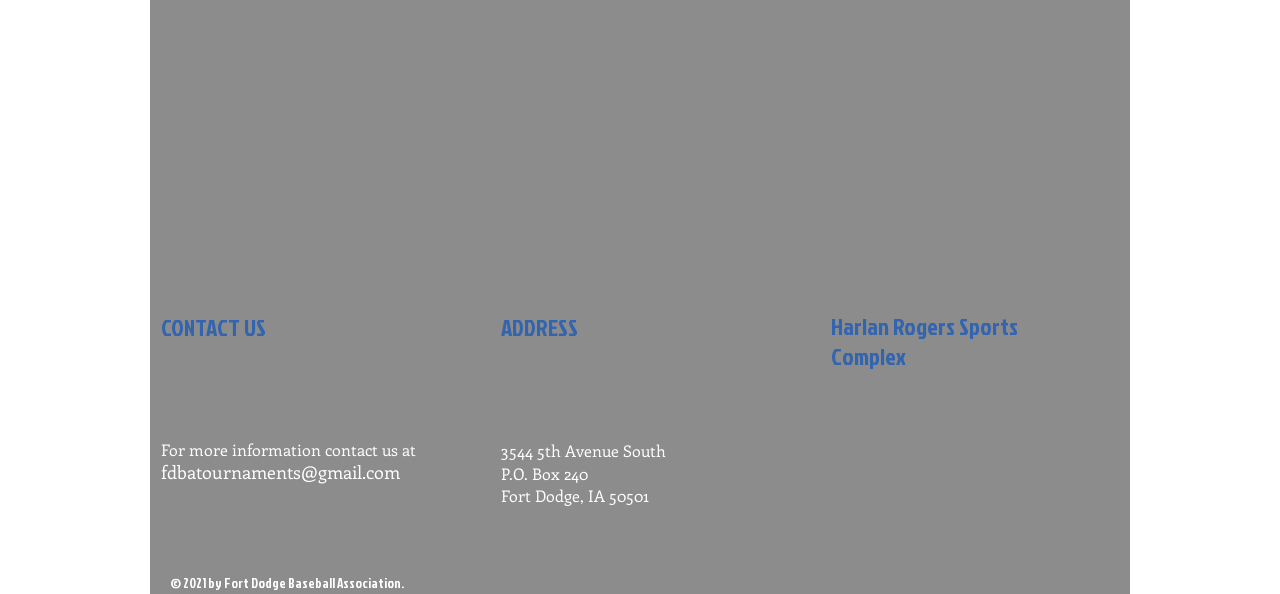Determine the bounding box coordinates of the UI element described by: "parent_node: CONTACT US".

[0.648, 0.734, 0.87, 0.979]